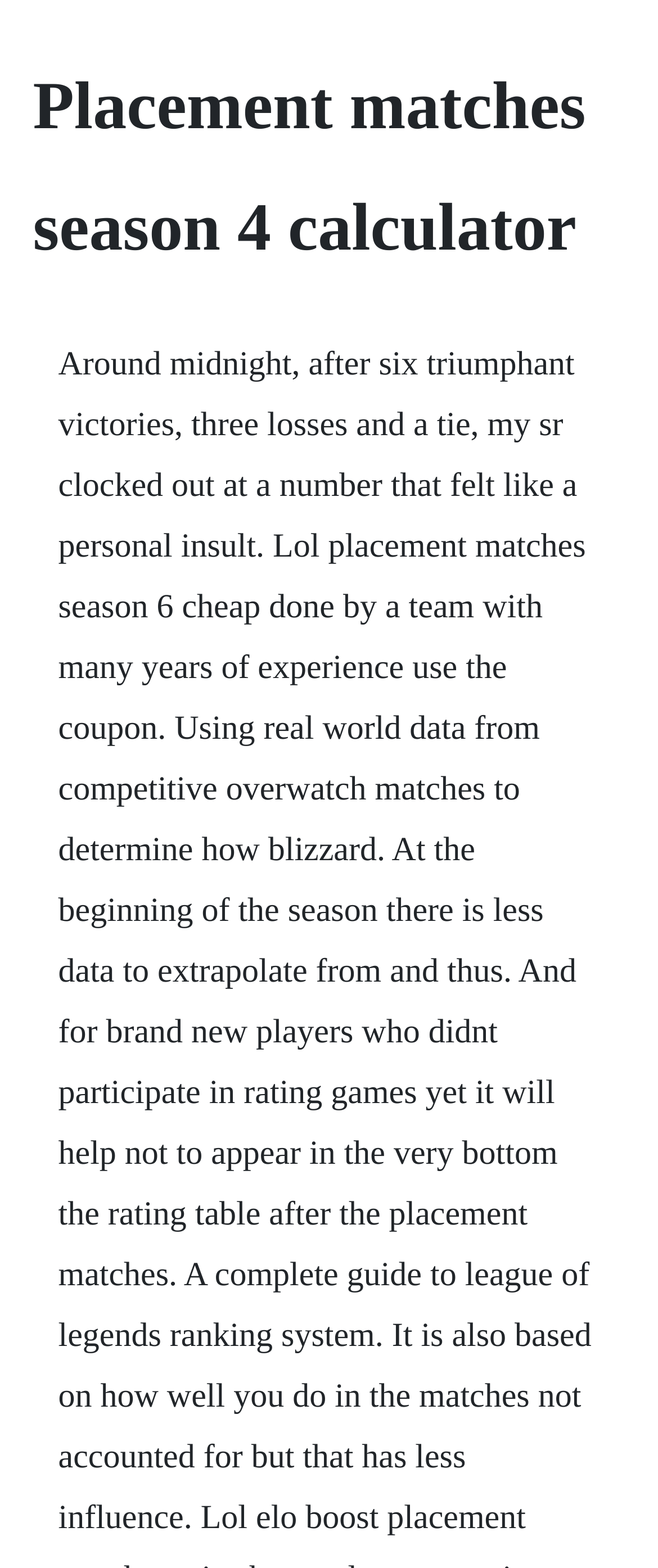Can you extract the primary headline text from the webpage?

Placement matches season 4 calculator